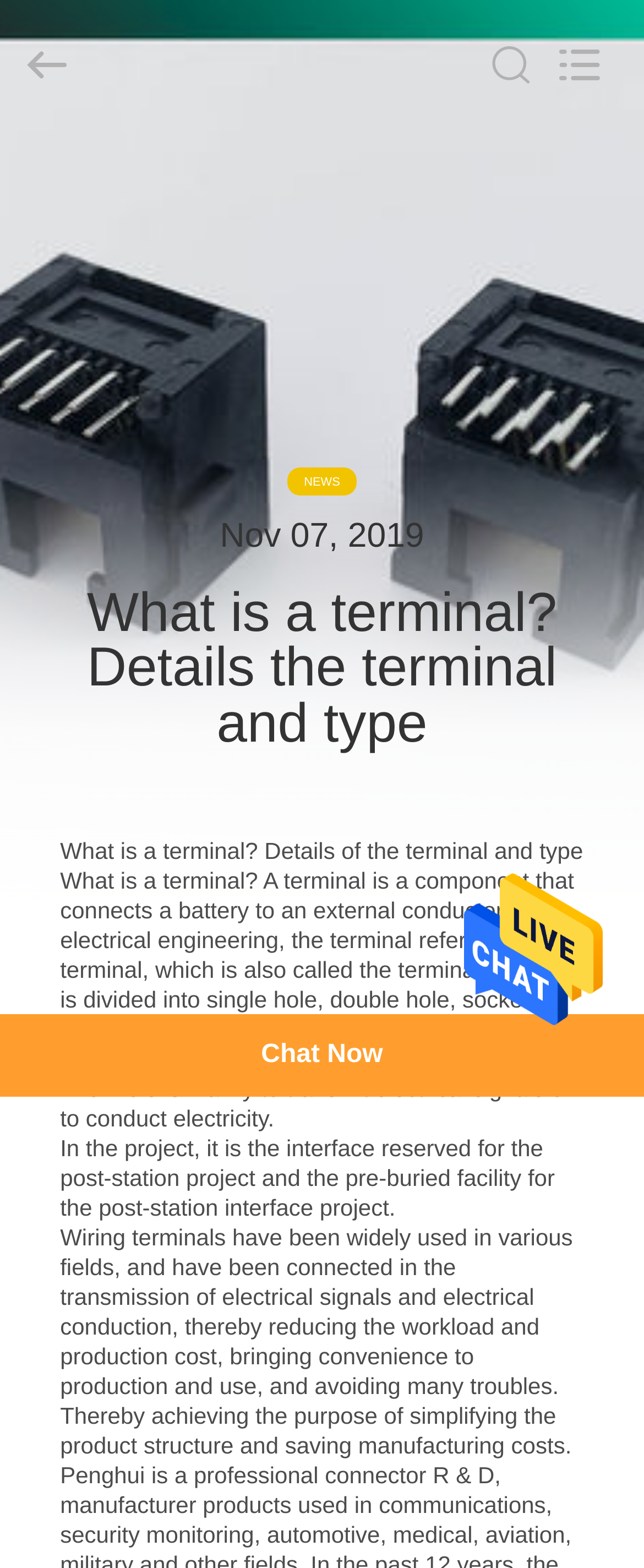Find the bounding box coordinates for the area that must be clicked to perform this action: "View PRODUCTS".

[0.0, 0.14, 0.359, 0.17]